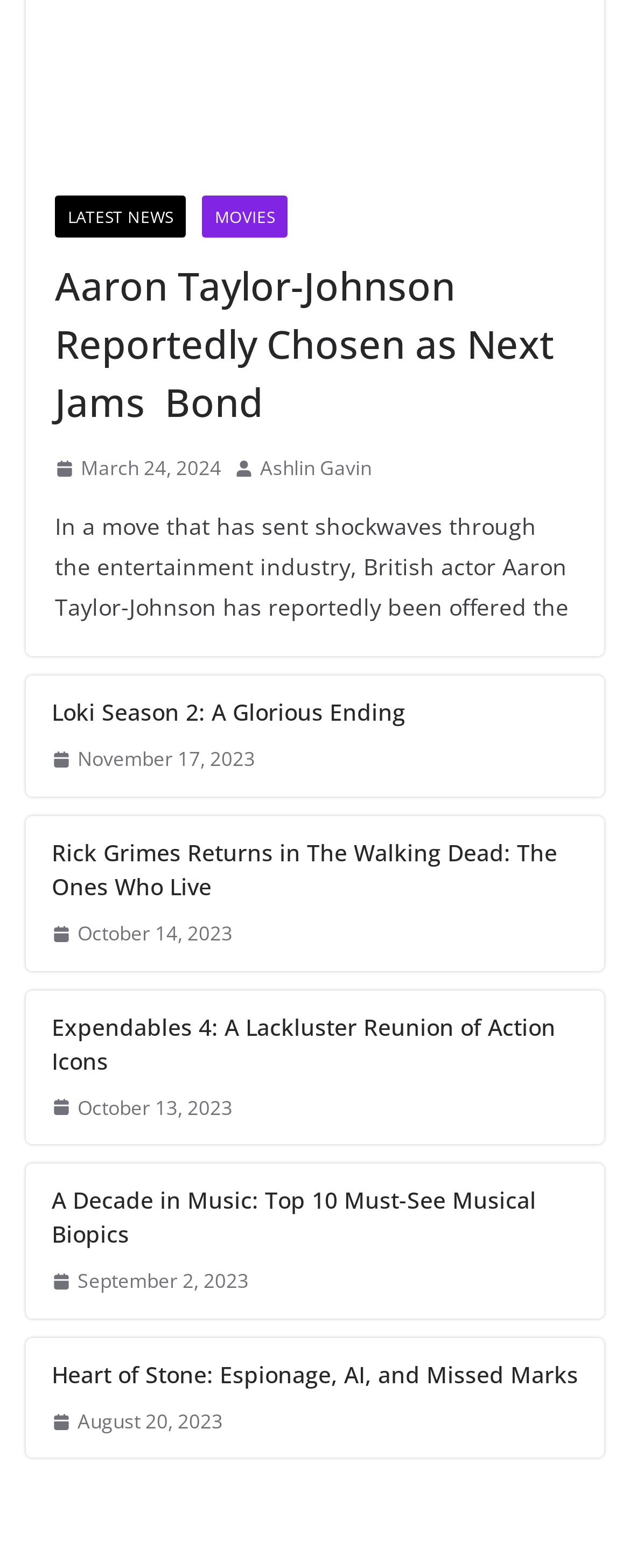Show the bounding box coordinates for the HTML element described as: "Movies".

[0.321, 0.125, 0.456, 0.152]